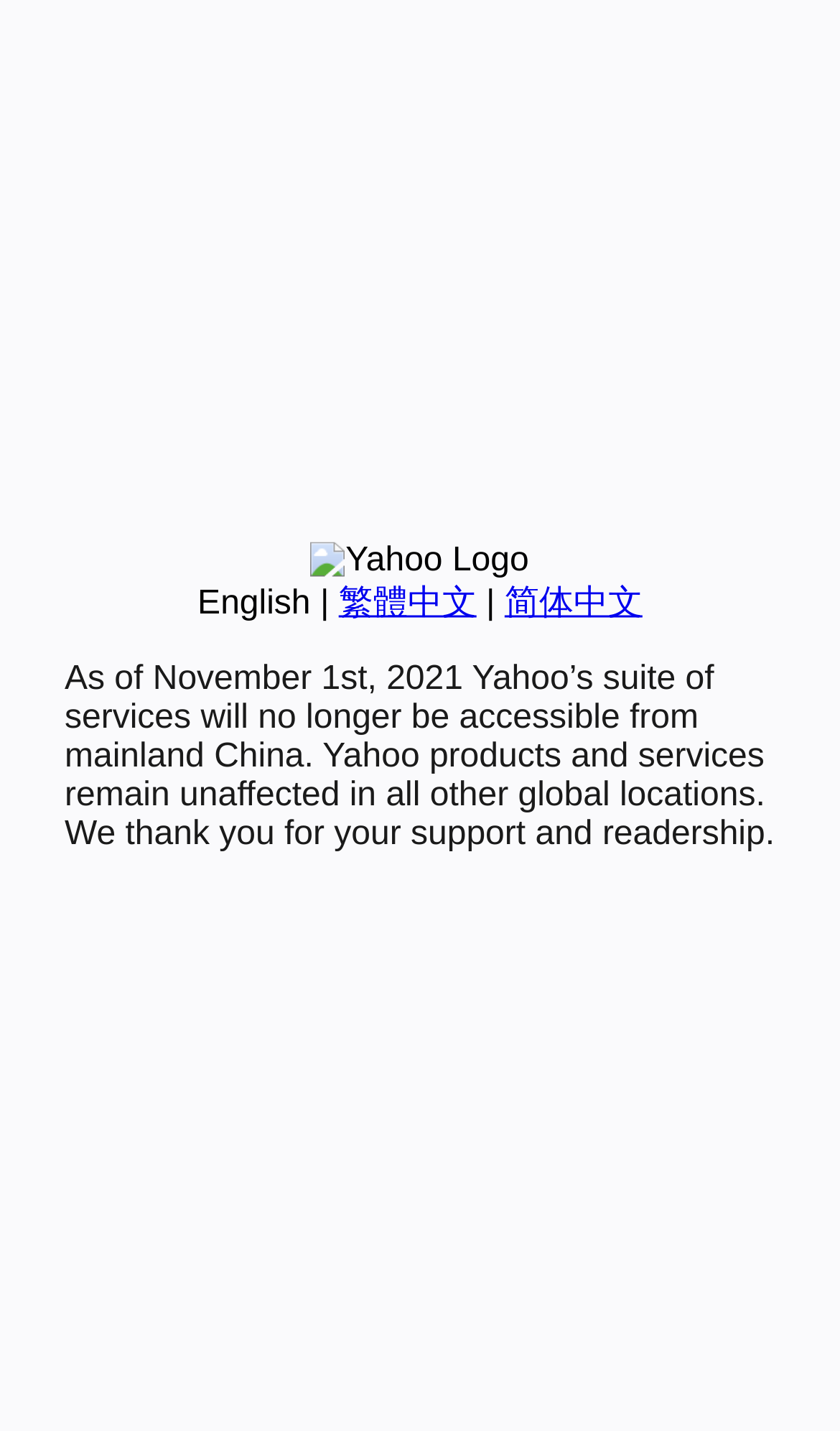Using the provided description 简体中文, find the bounding box coordinates for the UI element. Provide the coordinates in (top-left x, top-left y, bottom-right x, bottom-right y) format, ensuring all values are between 0 and 1.

[0.601, 0.409, 0.765, 0.434]